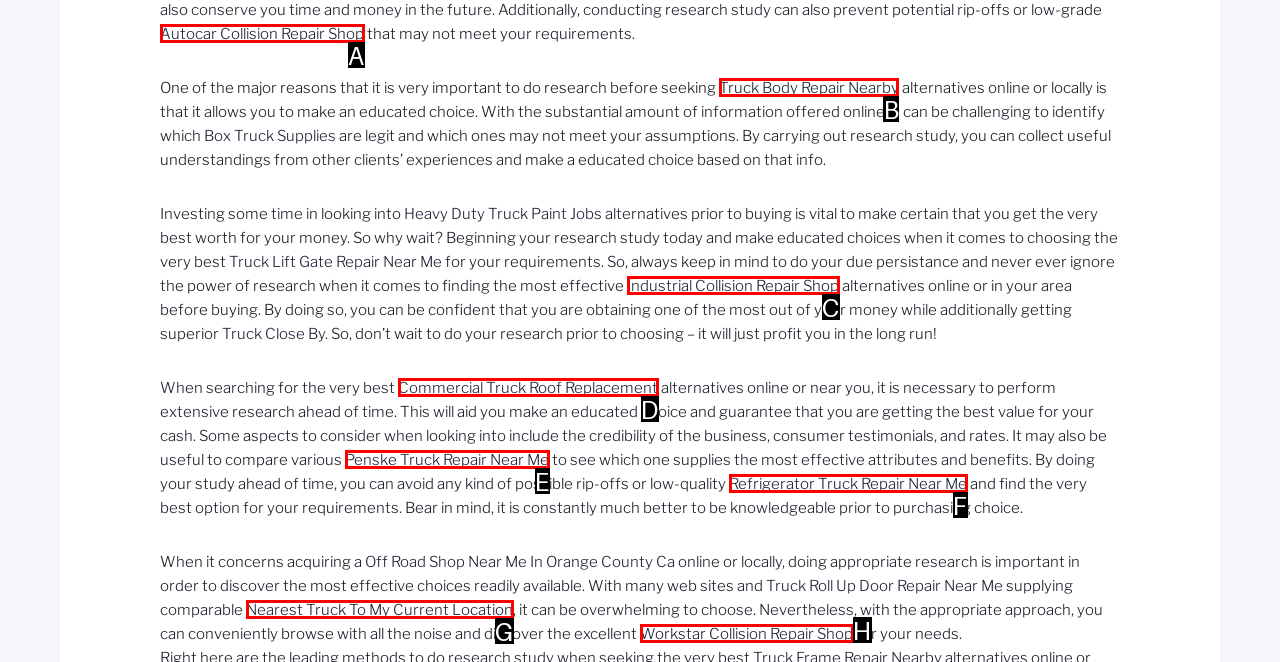Determine the correct UI element to click for this instruction: Visit 'Truck Body Repair Nearby'. Respond with the letter of the chosen element.

B